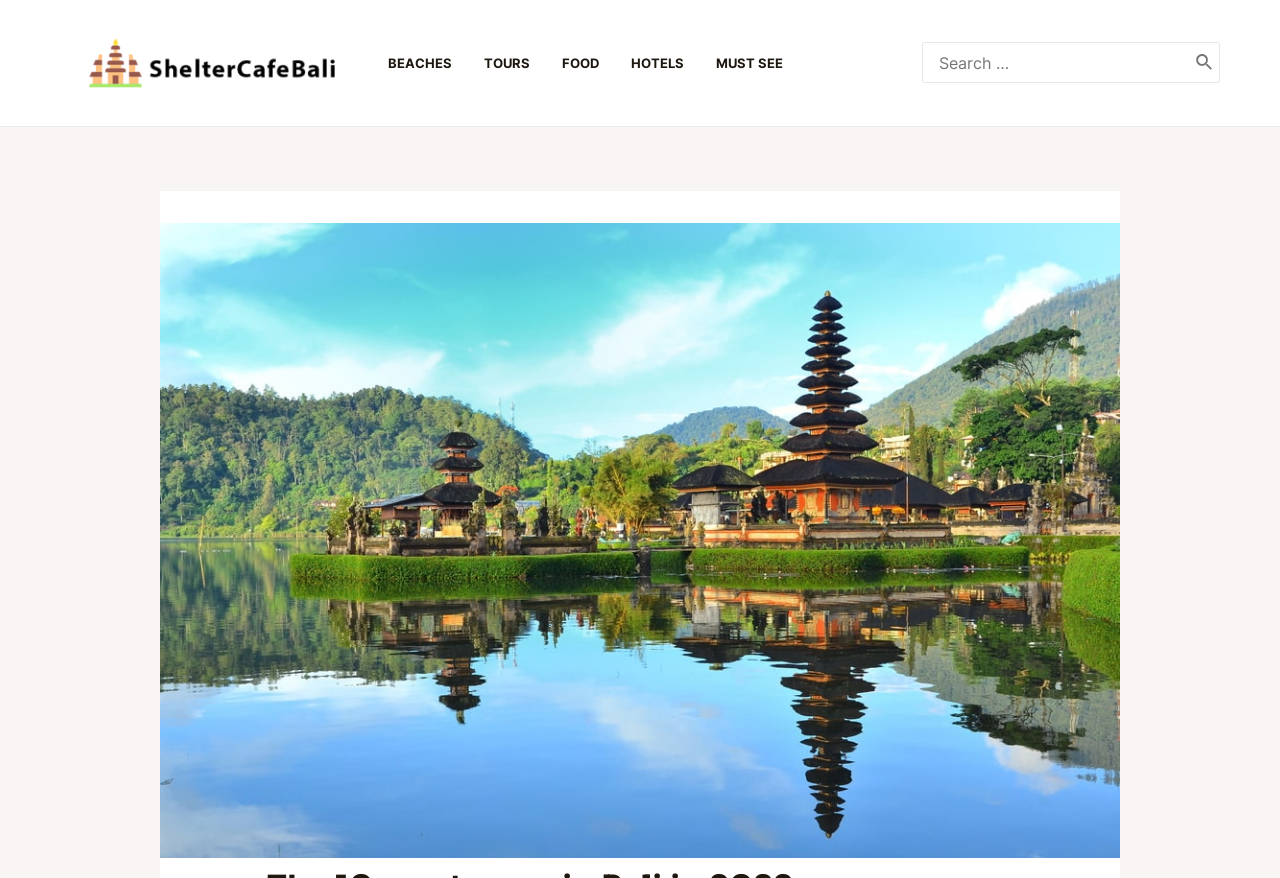Identify the webpage's primary heading and generate its text.

The 10 must-sees in Bali in 2022